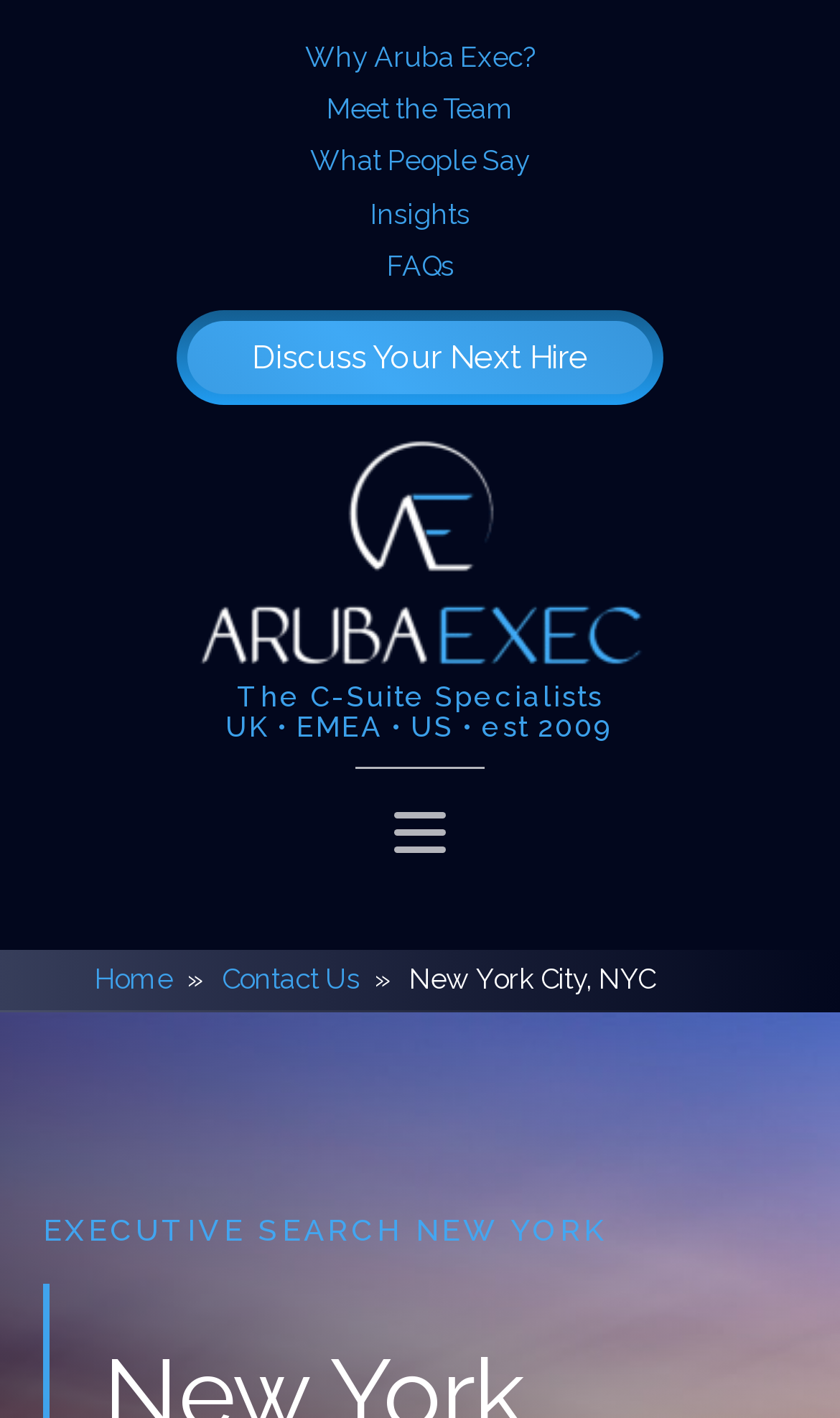Kindly determine the bounding box coordinates of the area that needs to be clicked to fulfill this instruction: "Discuss your next hire".

[0.223, 0.226, 0.777, 0.278]